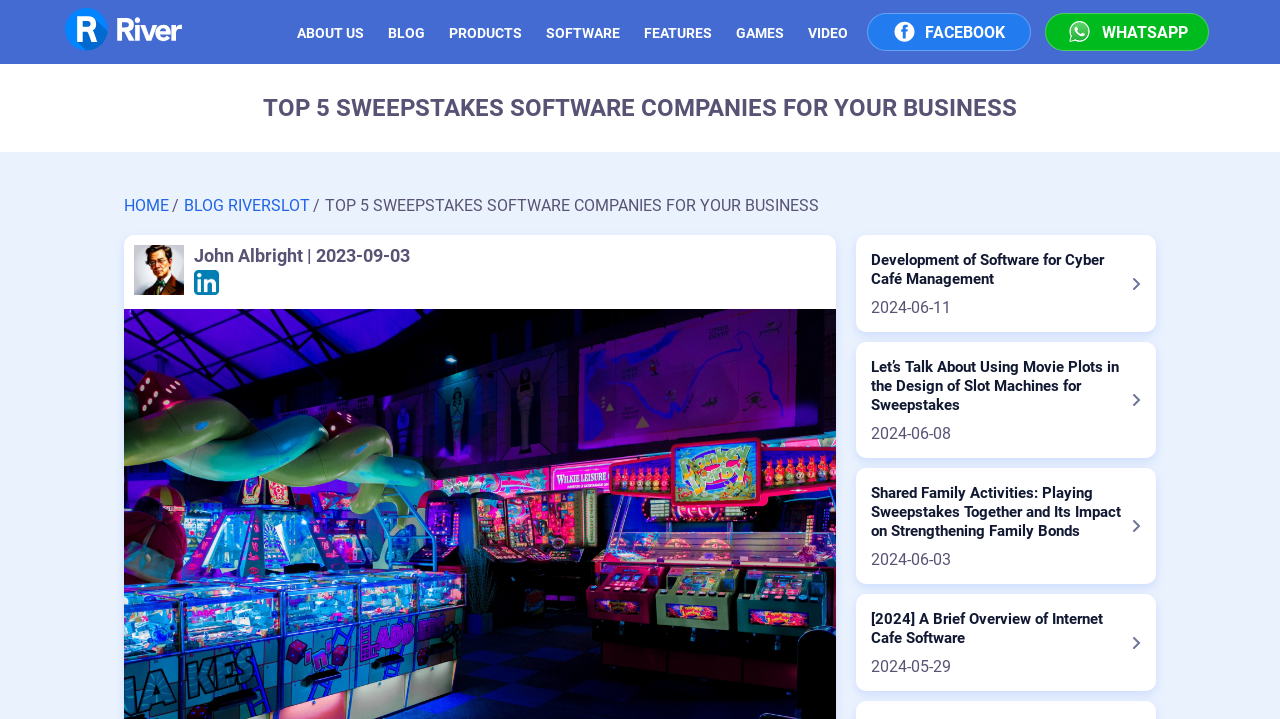What are the main navigation links on the top?
Ensure your answer is thorough and detailed.

I found the main navigation links by examining the links at the top of the webpage, which are 'ABOUT US', 'BLOG', 'PRODUCTS', 'SOFTWARE', 'FEATURES', 'GAMES', and 'VIDEO'.